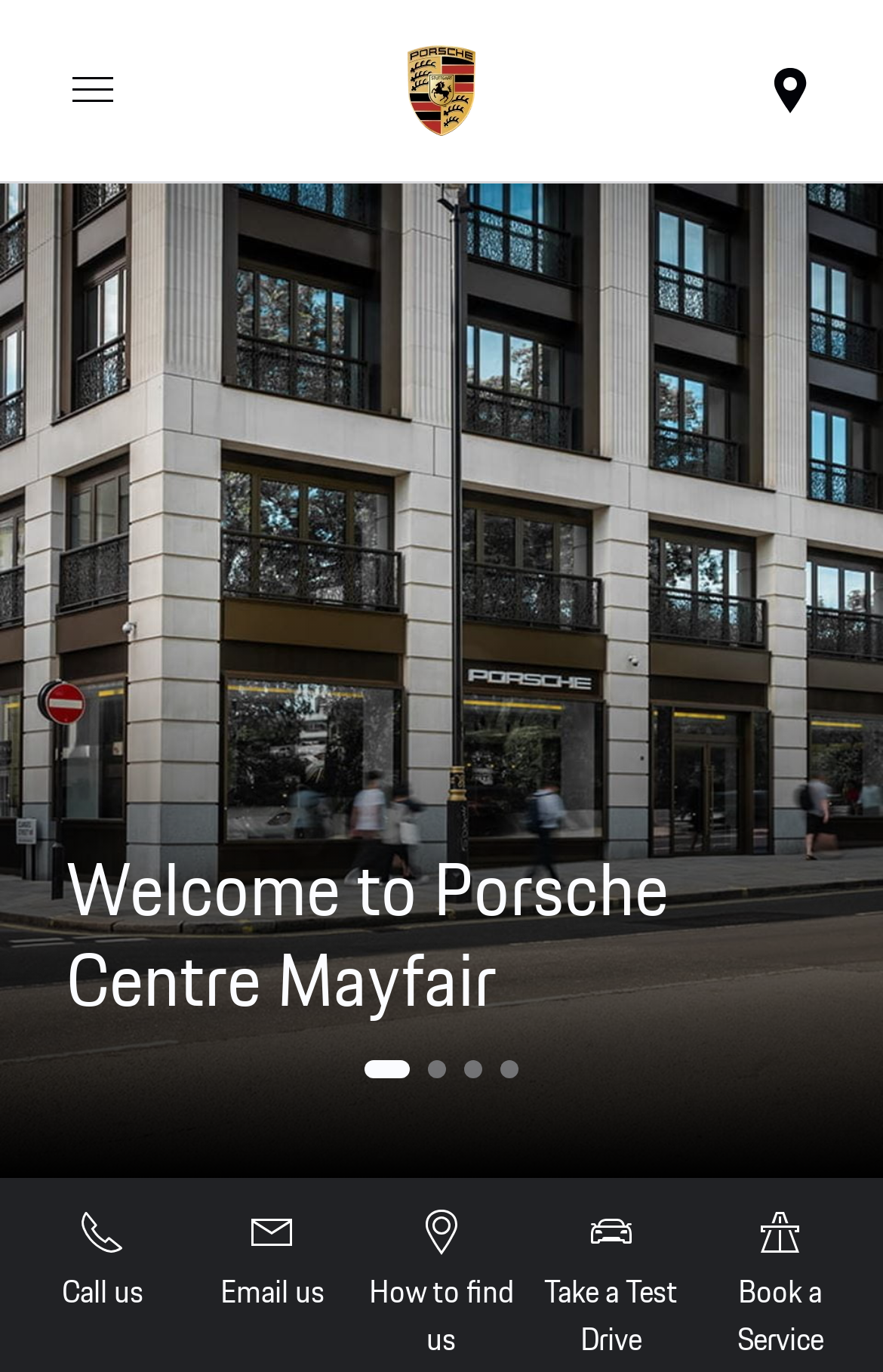Use a single word or phrase to respond to the question:
What is the name of the car model featured on the webpage?

Panamera